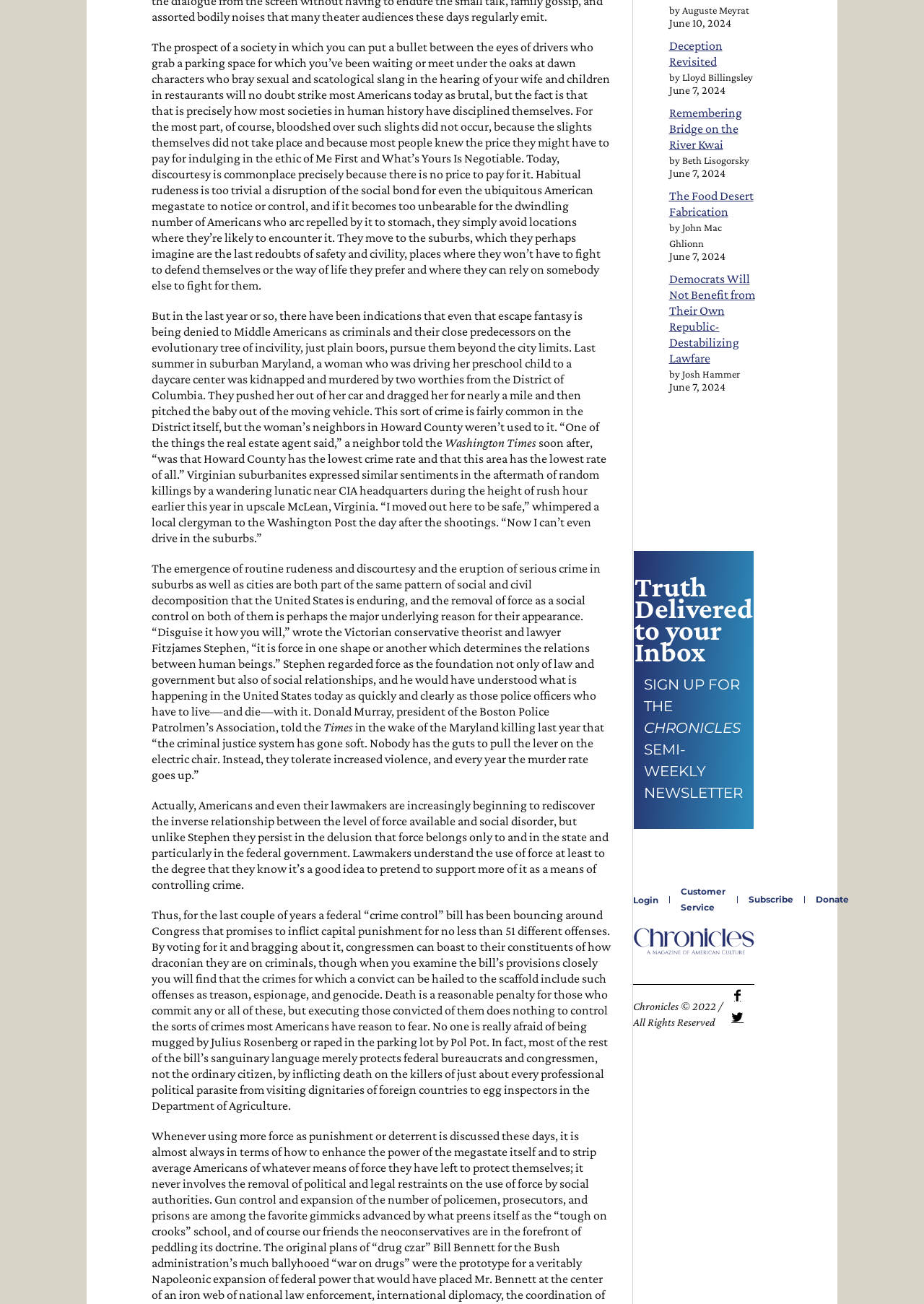Please mark the clickable region by giving the bounding box coordinates needed to complete this instruction: "Click the 'Login' button".

[0.685, 0.686, 0.712, 0.694]